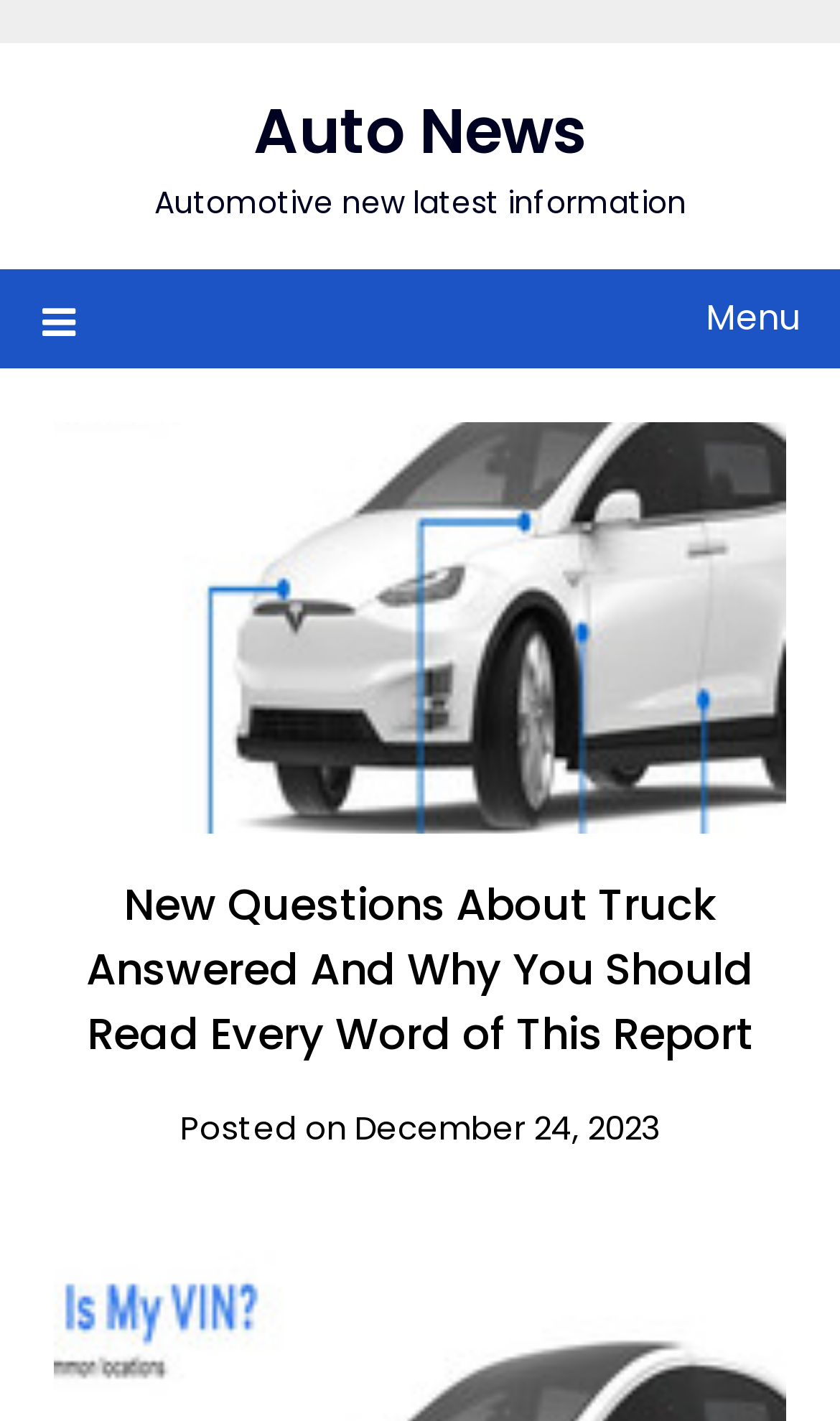Please identify the primary heading of the webpage and give its text content.

New Questions About Truck Answered And Why You Should Read Every Word of This Report